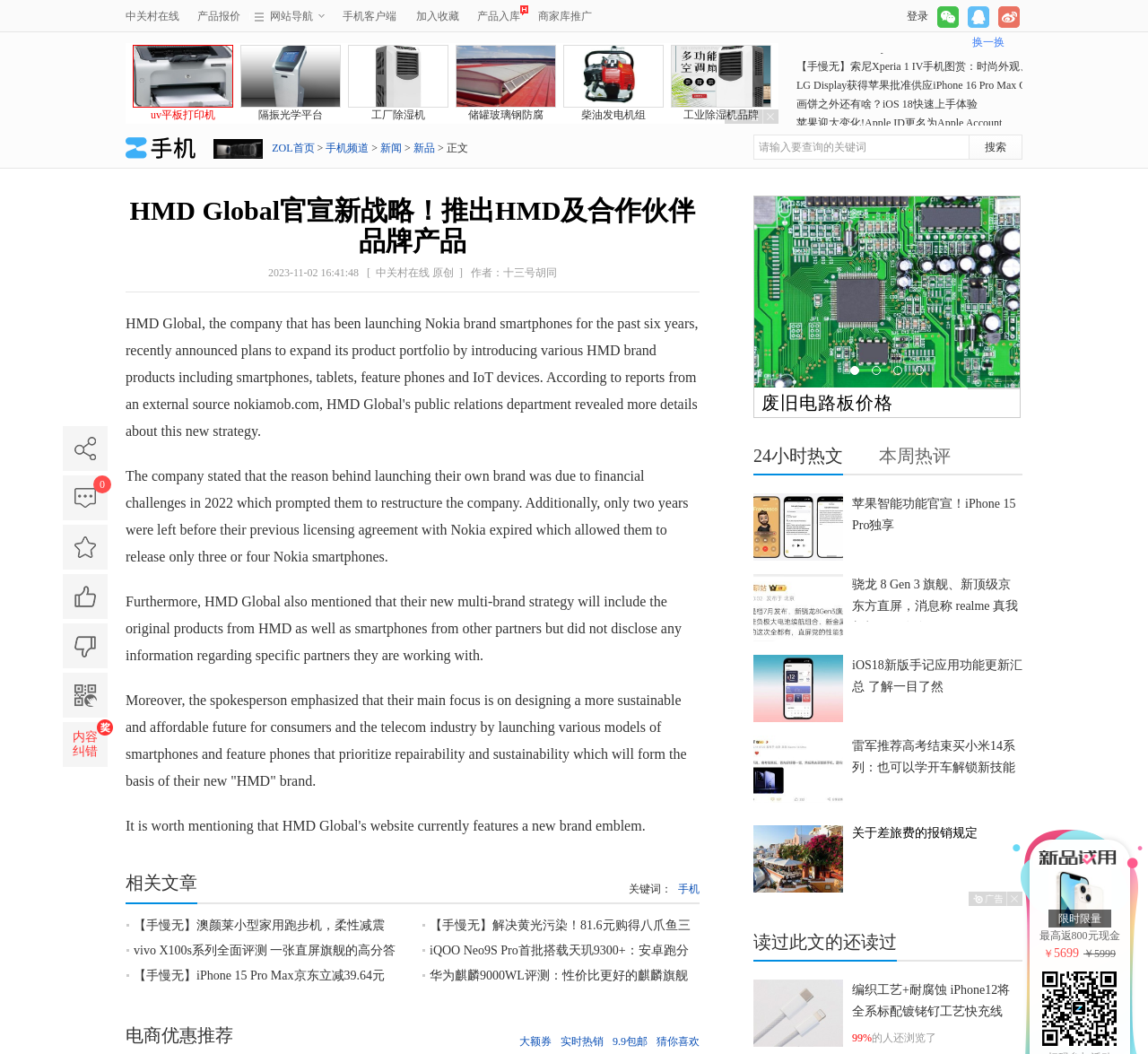Please specify the bounding box coordinates for the clickable region that will help you carry out the instruction: "search for a keyword".

[0.656, 0.128, 0.844, 0.151]